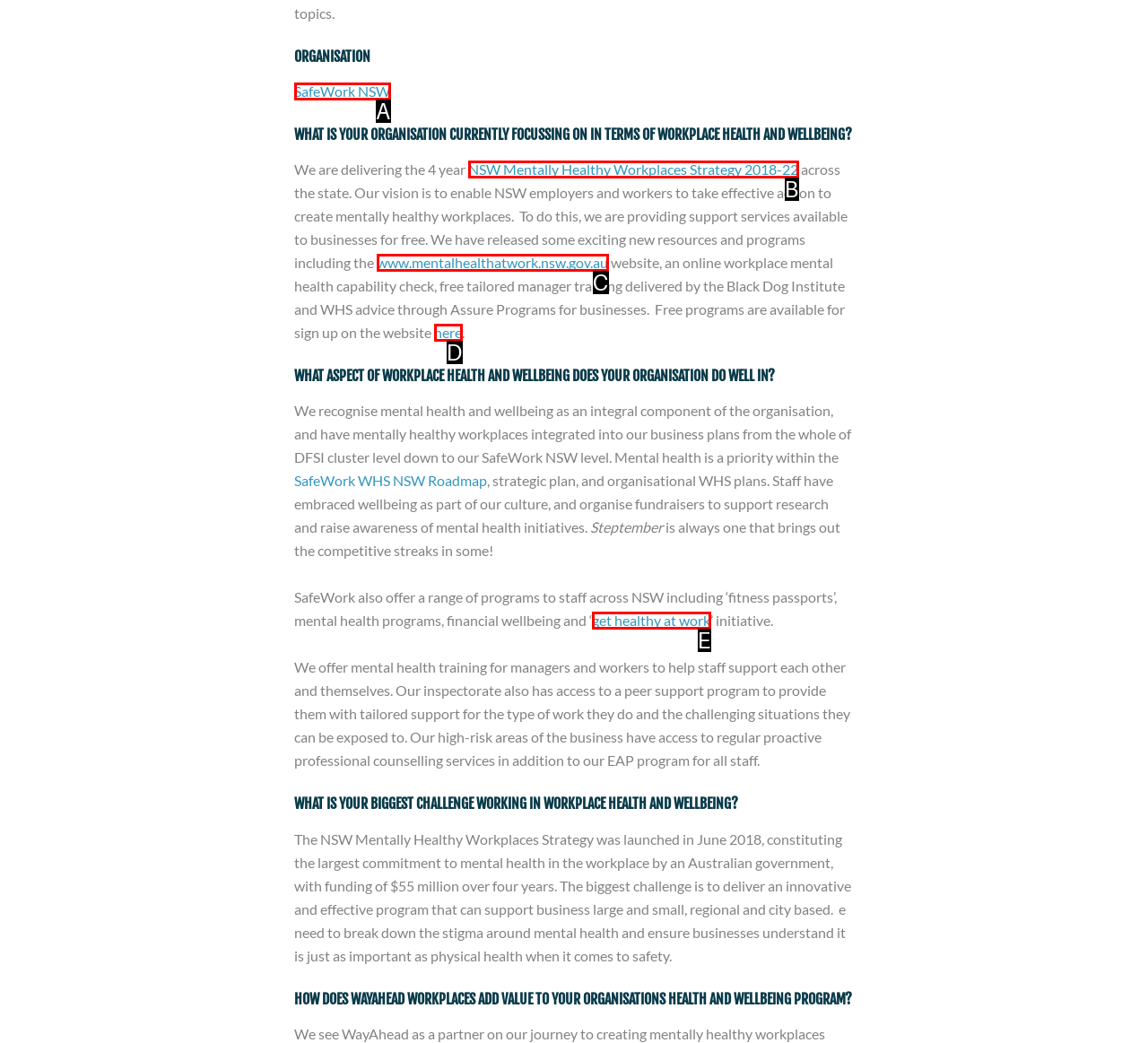Determine the UI element that matches the description: SafeWork NSW
Answer with the letter from the given choices.

A